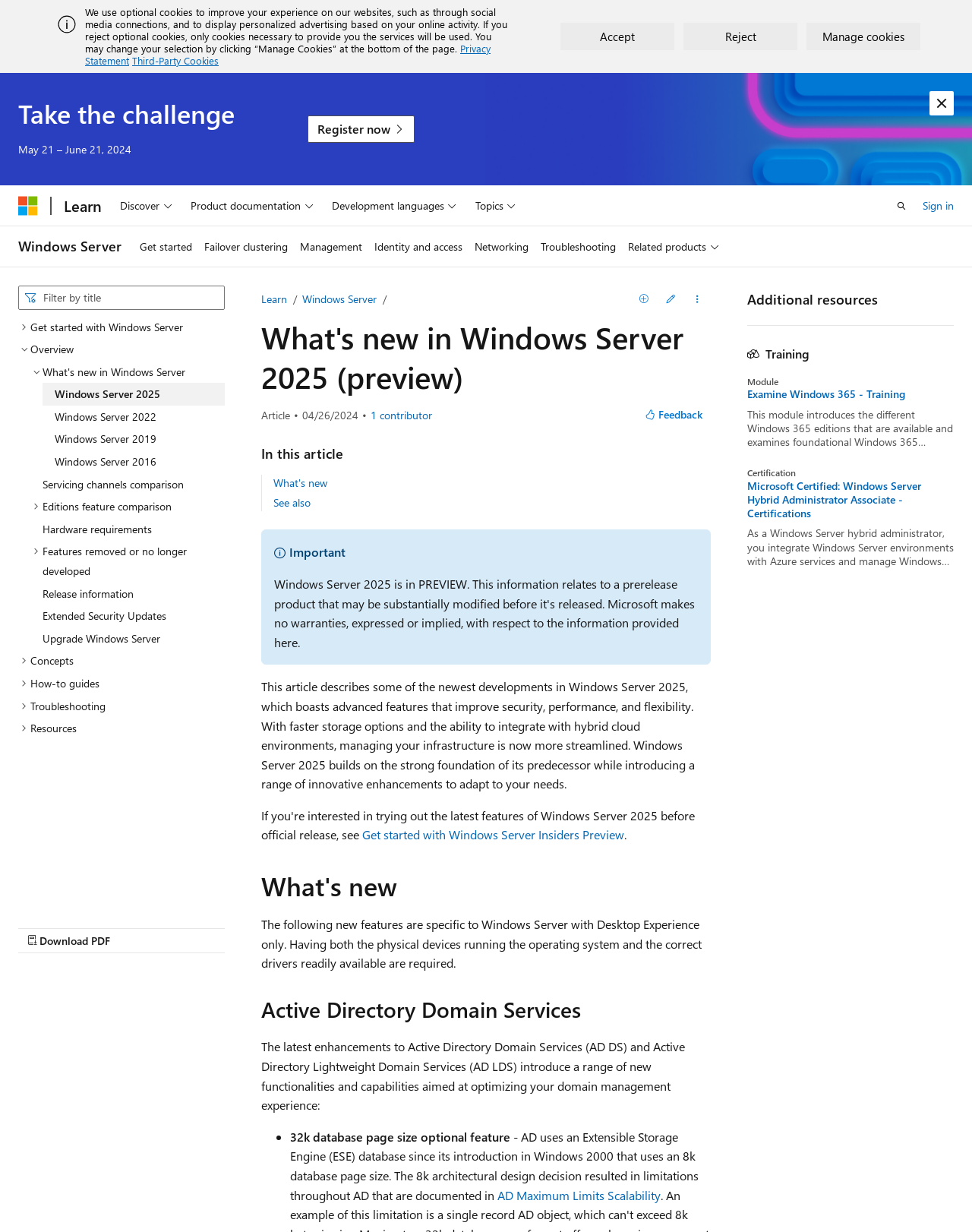Please answer the following question using a single word or phrase: How many contributors are there to this article?

1